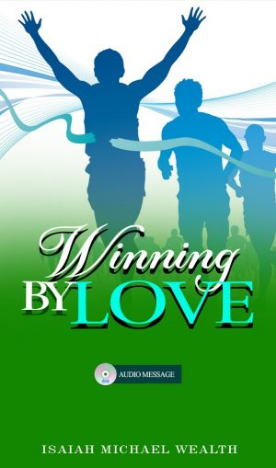What is the format of the content?
Using the image as a reference, answer with just one word or a short phrase.

Audio message